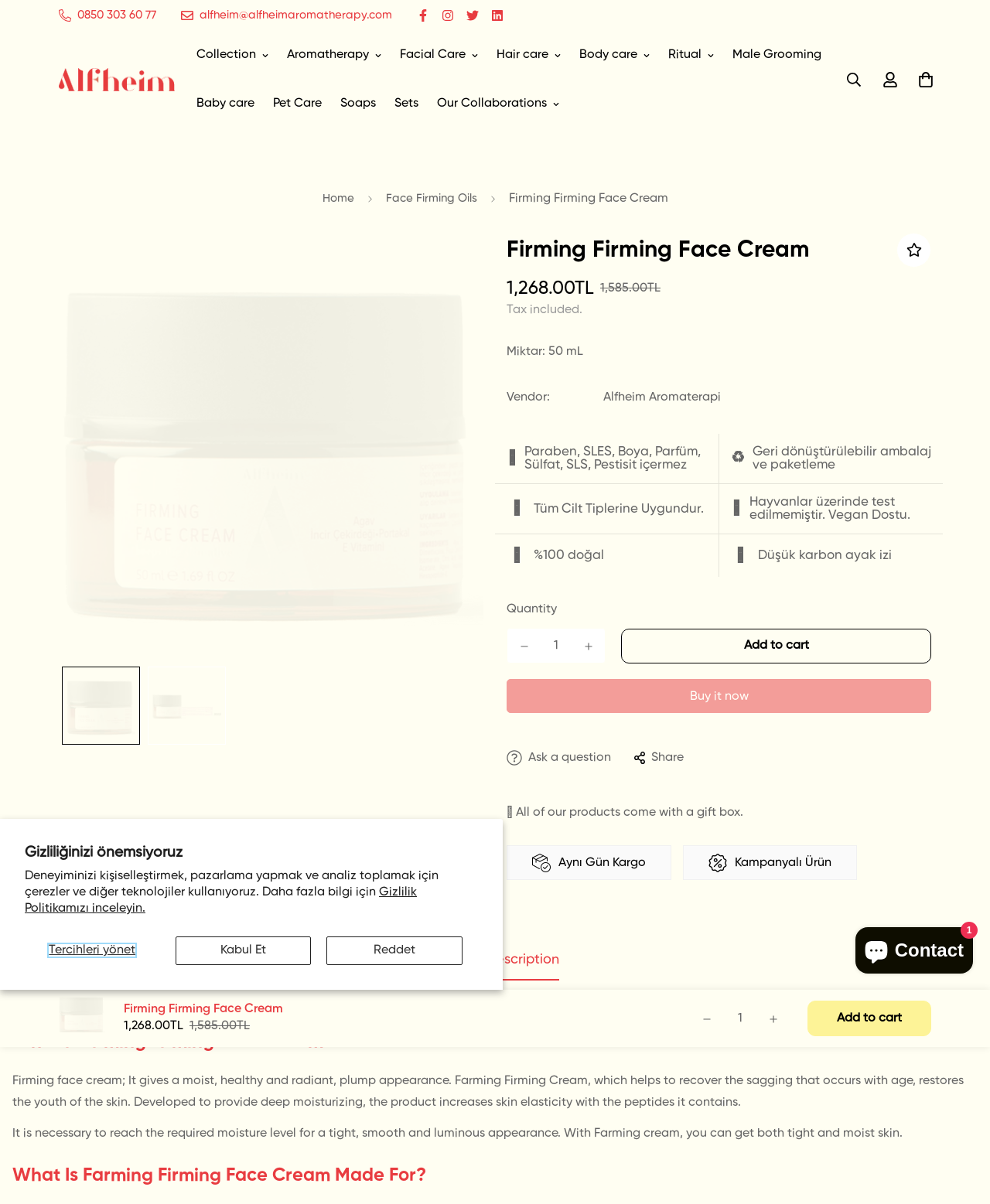Please provide the bounding box coordinates for the UI element as described: "wallet for Android". The coordinates must be four floats between 0 and 1, represented as [left, top, right, bottom].

None